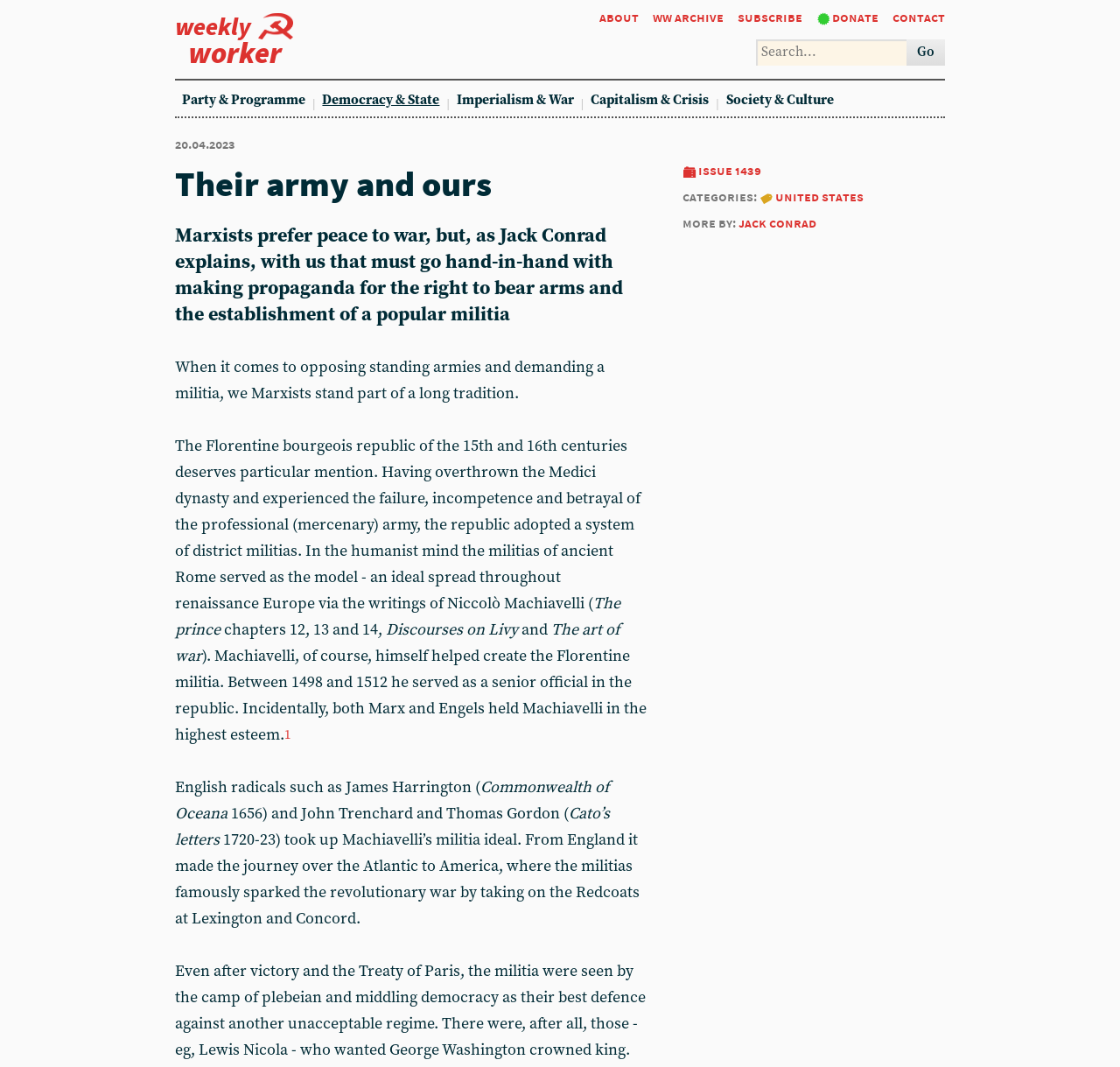Please specify the bounding box coordinates of the clickable section necessary to execute the following command: "go to HOME page".

None